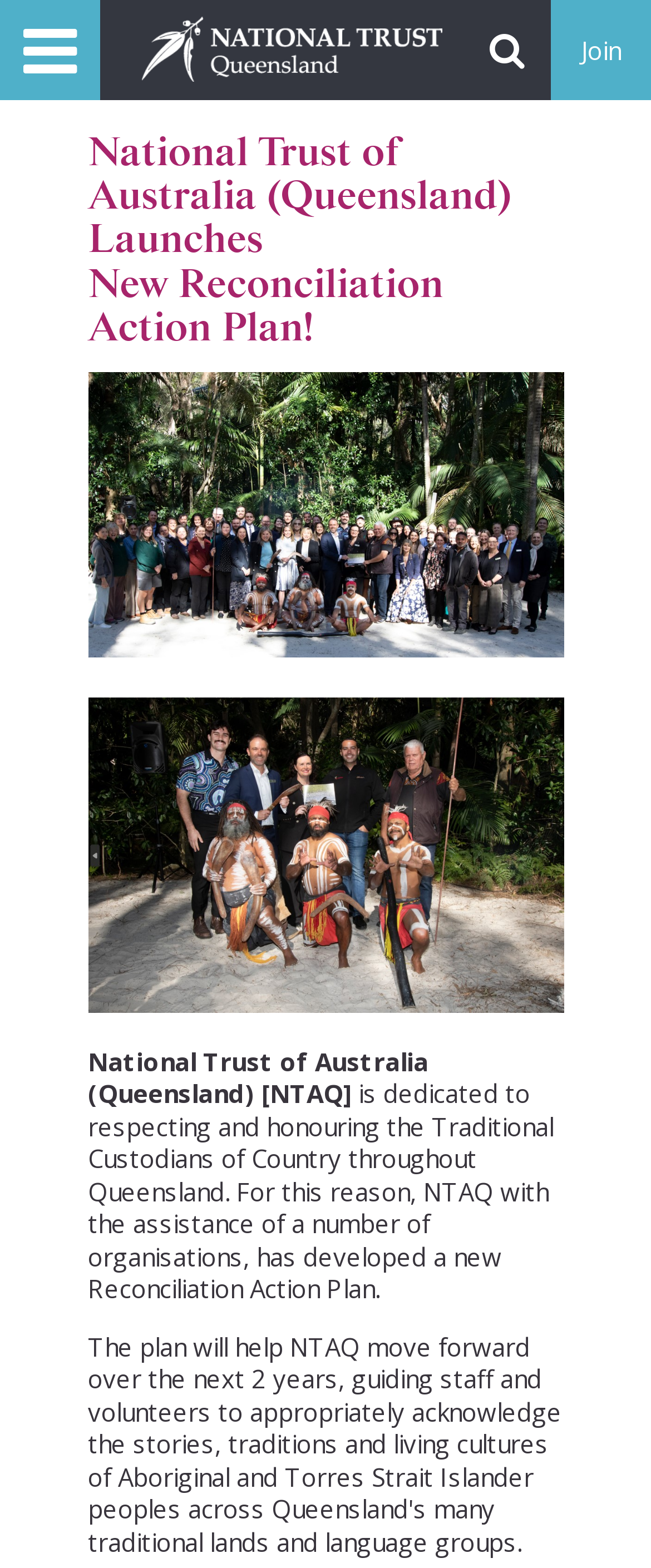Please provide a comprehensive answer to the question below using the information from the image: What is the purpose of the Reconciliation Action Plan?

According to the webpage, the National Trust of Australia (Queensland) is dedicated to respecting and honouring the Traditional Custodians of Country throughout Queensland, which is the purpose of the Reconciliation Action Plan.